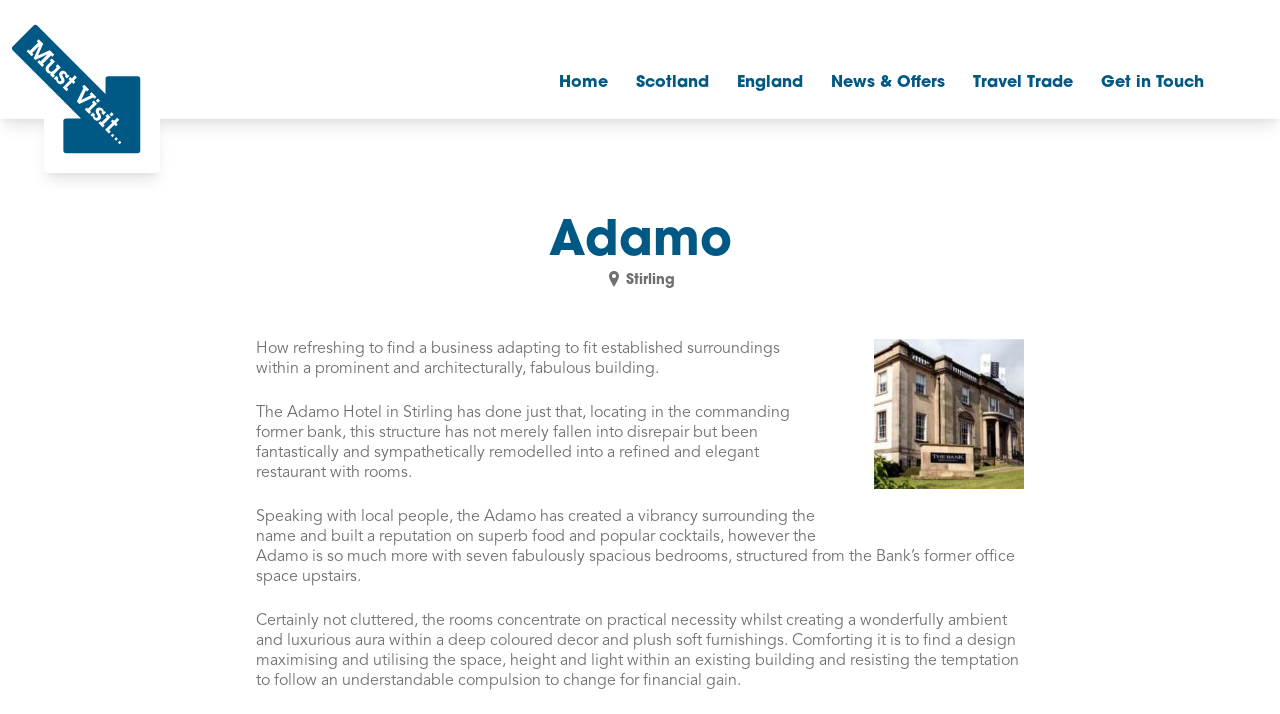Write an exhaustive caption that covers the webpage's main aspects.

The webpage is about the Adamo Hotel in Stirling, Scotland. At the top, there is a link "Must Visit" with an accompanying image, taking up a small portion of the top-left section of the page. Below this, a navigation menu labeled "Main" spans across the top of the page, containing links to "Home", "Scotland", "England", "News & Offers", "Travel Trade", and "Get in Touch".

In the main content area, there is a header section with the hotel's name "Adamo" in a prominent font, accompanied by an image and the text "Stirling". Below this, there are four paragraphs of text describing the hotel's unique features, such as its location in a former bank building, its refined and elegant atmosphere, and its spacious bedrooms. The text is arranged in a single column, with each paragraph flowing into the next.

To the right of the header section, there is a larger image that takes up a significant portion of the page. The overall layout is clean and easy to read, with a focus on showcasing the hotel's amenities and atmosphere through descriptive text and images.